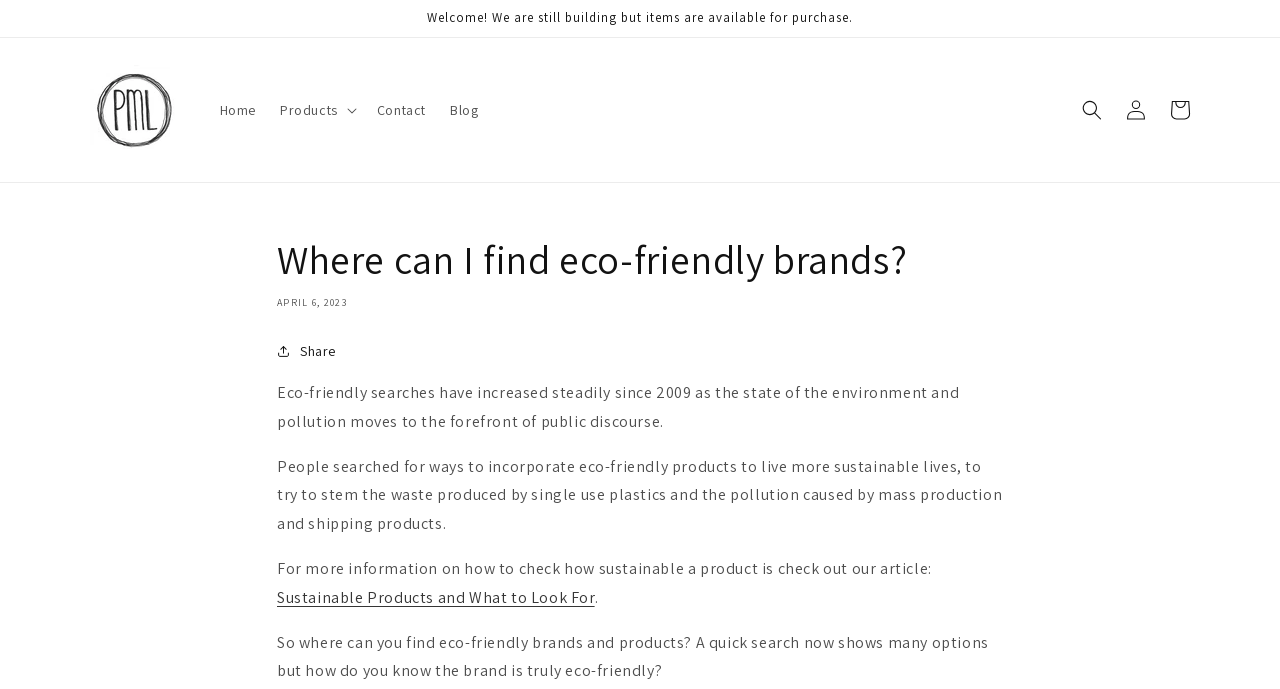Please answer the following question using a single word or phrase: 
What is the purpose of the article?

To inform about eco-friendly products